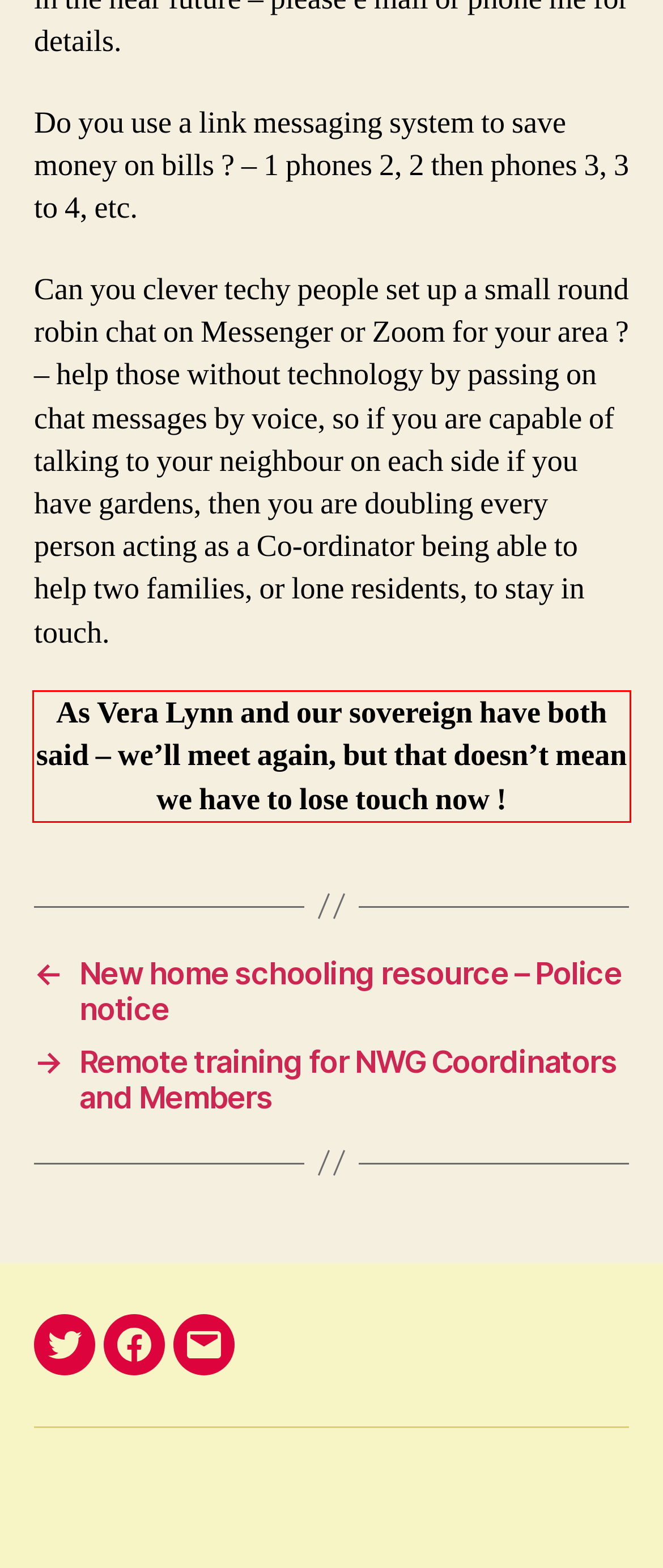Identify and extract the text within the red rectangle in the screenshot of the webpage.

As Vera Lynn and our sovereign have both said – we’ll meet again, but that doesn’t mean we have to lose touch now !